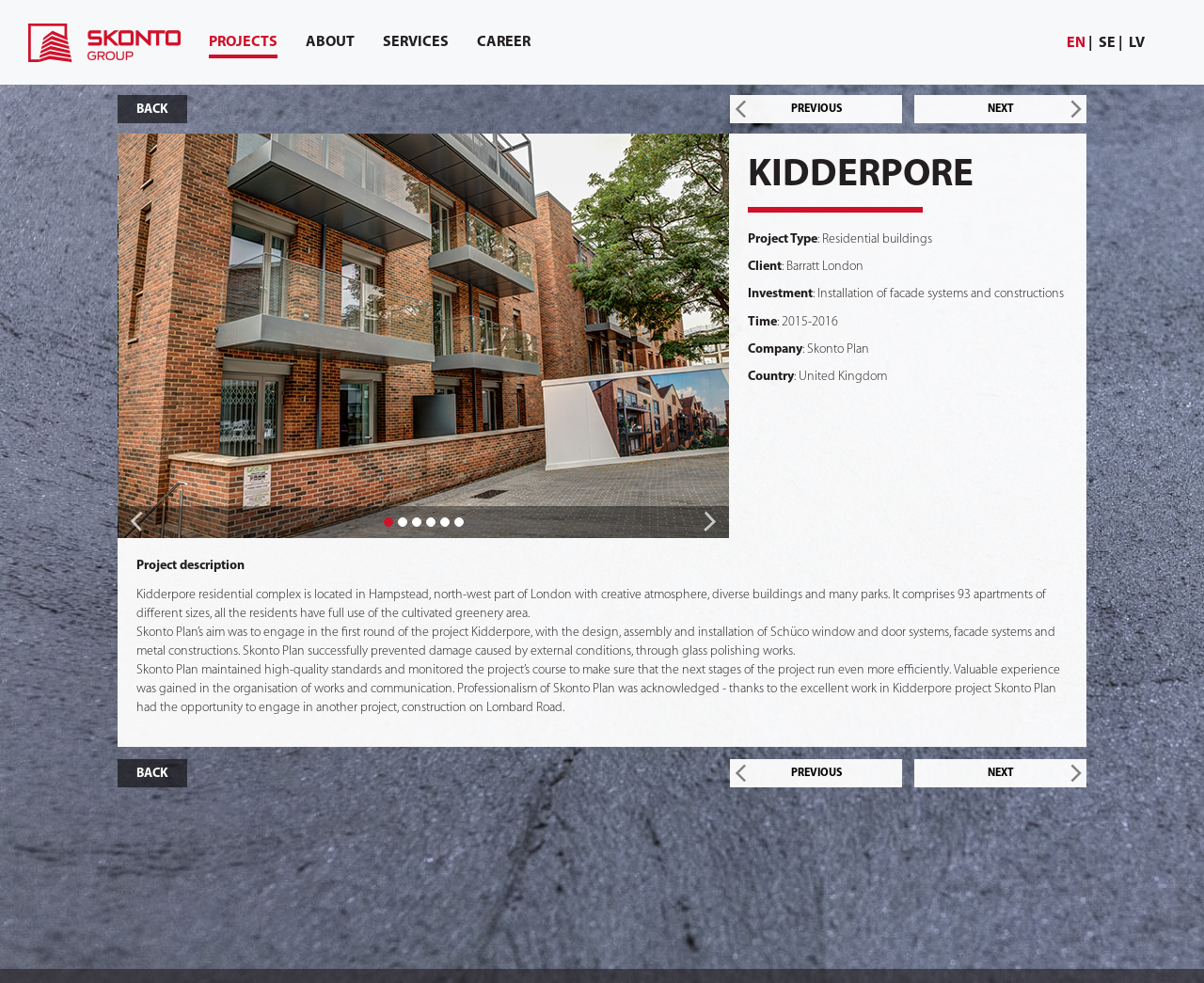Identify the bounding box coordinates for the element that needs to be clicked to fulfill this instruction: "Read project description". Provide the coordinates in the format of four float numbers between 0 and 1: [left, top, right, bottom].

[0.113, 0.568, 0.203, 0.583]